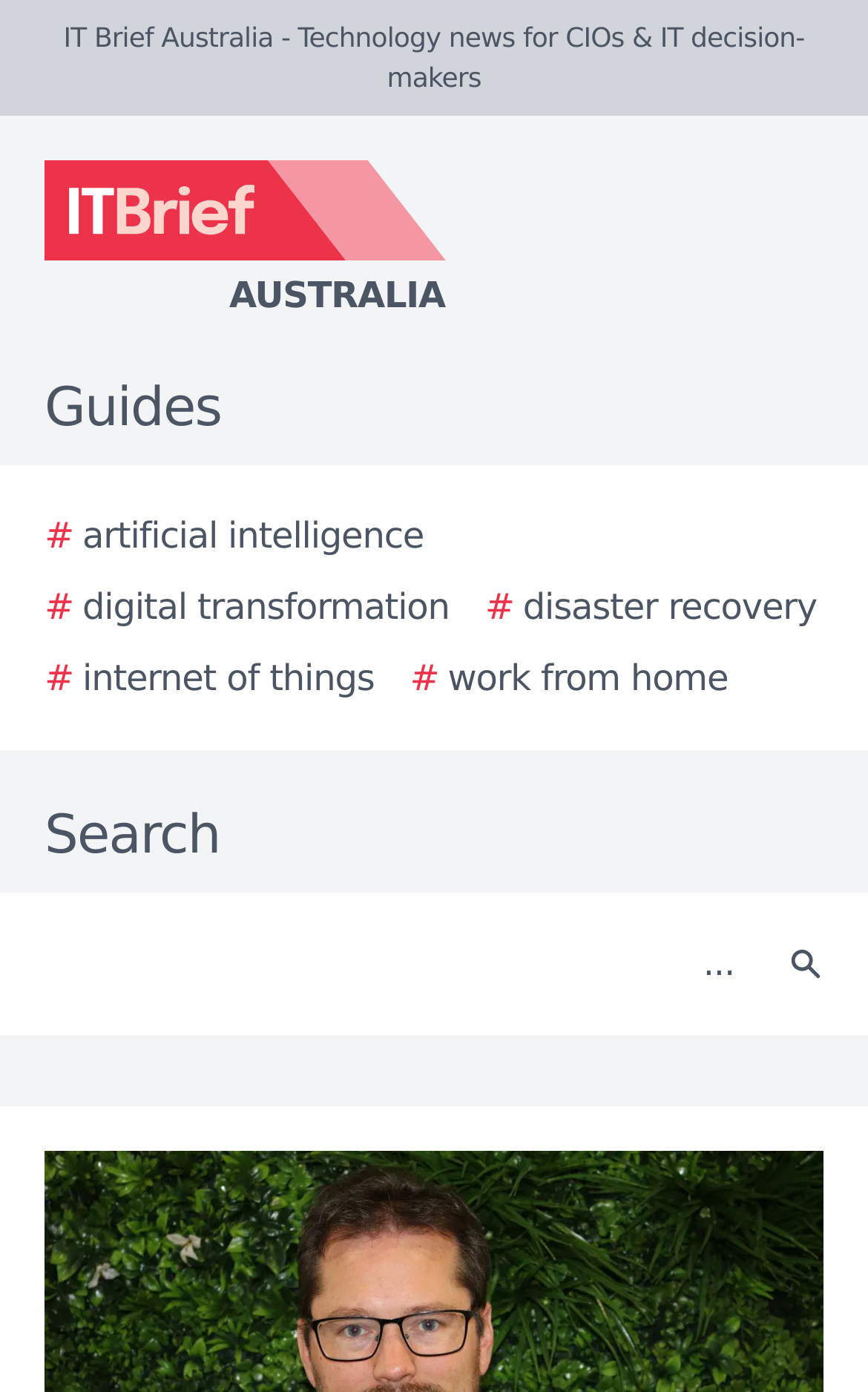Extract the bounding box coordinates for the UI element described as: "aria-label="Search" name="search" placeholder="..."".

[0.021, 0.654, 0.877, 0.731]